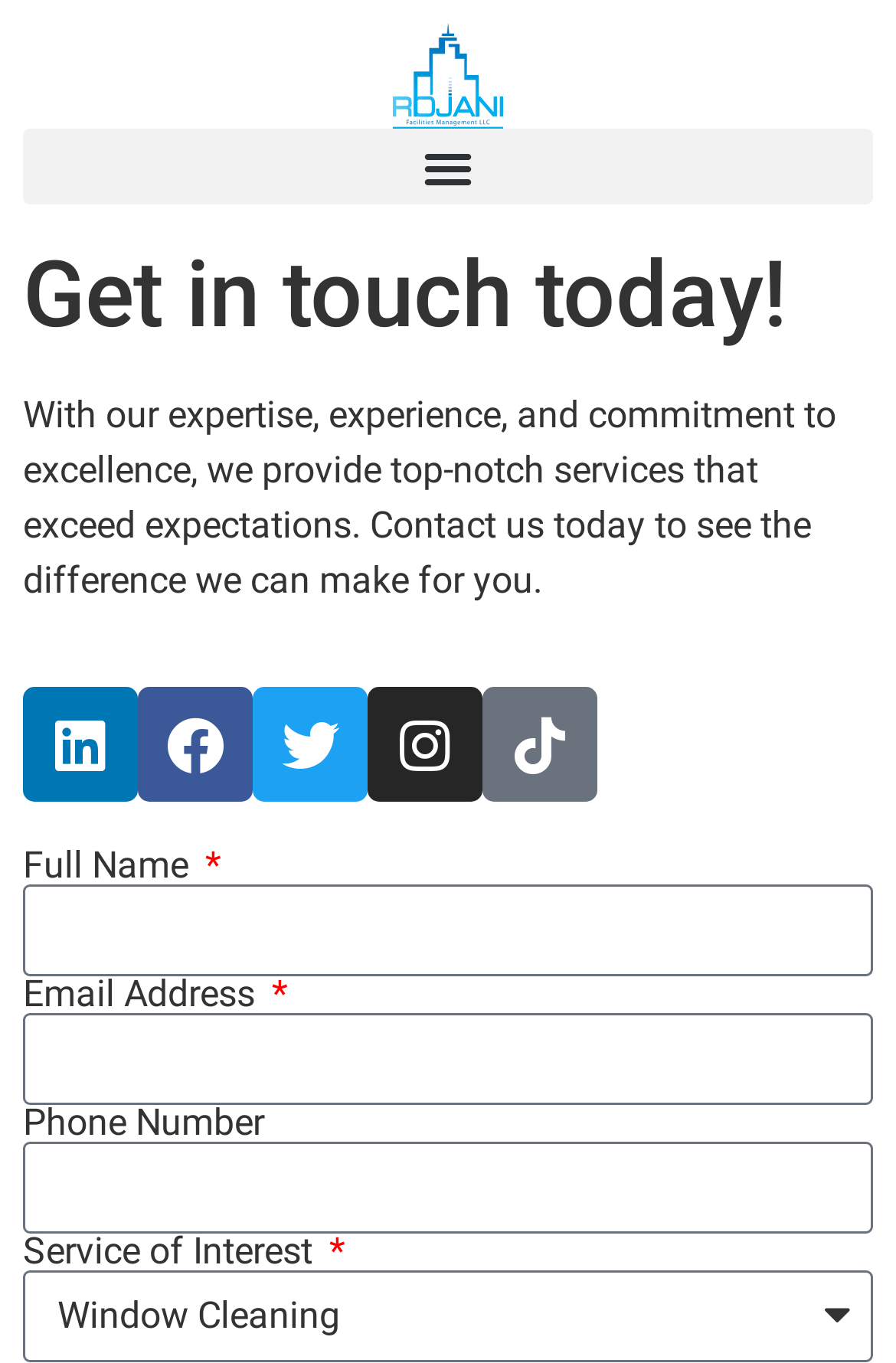Bounding box coordinates are specified in the format (top-left x, top-left y, bottom-right x, bottom-right y). All values are floating point numbers bounded between 0 and 1. Please provide the bounding box coordinate of the region this sentence describes: Instagram

[0.41, 0.505, 0.538, 0.589]